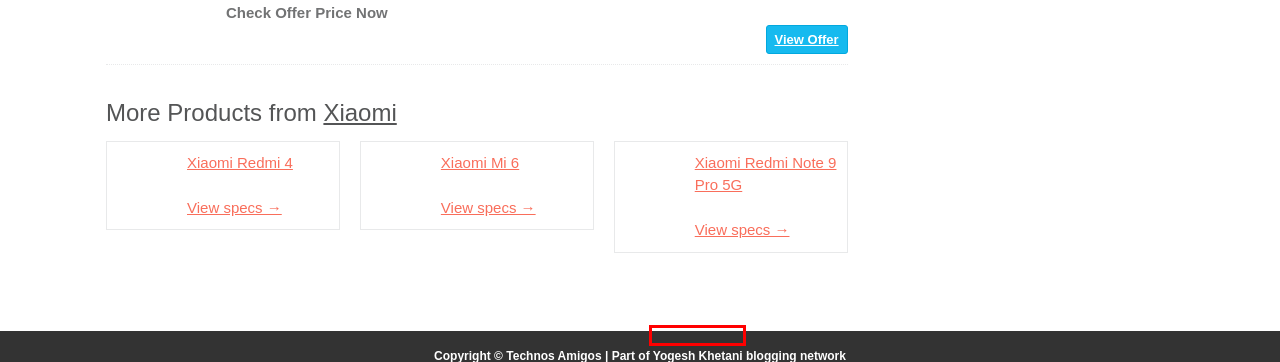Given a screenshot of a webpage with a red bounding box around a UI element, please identify the most appropriate webpage description that matches the new webpage after you click on the element. Here are the candidates:
A. Latest Mobiles Phone Launches 2024 Archives - Technos Amigos
B. Xiaomi Mi 6 UK Price, Specs, Features, Review, Availability, Compare
C. NextBit Robin 2 Specs, Features, Price, Review, Availability, Compare
D. Yogesh Khetani - Blogging Reloaded
E. New & Upcoming New Sony Xperia Phones 2024 - Latest
F. Xiaomi Redmi Note 9 Pro 5G Specs, Features, Price, Review, Availability, Compare
G. Xiaomi Redmi 4 Specs,Features, Price, Review, Availability Detail
H. APS Products Archive - Technos Amigos

D